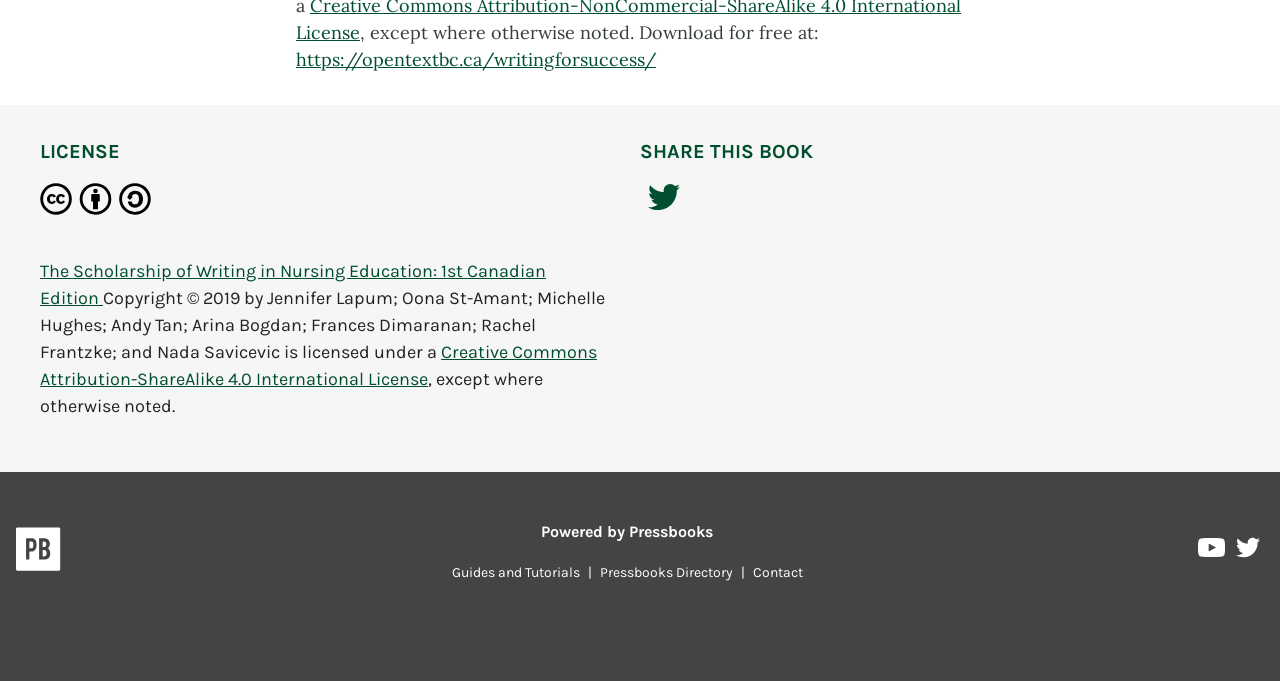Identify the bounding box coordinates of the element that should be clicked to fulfill this task: "View the Pressbooks Directory". The coordinates should be provided as four float numbers between 0 and 1, i.e., [left, top, right, bottom].

[0.462, 0.829, 0.579, 0.854]